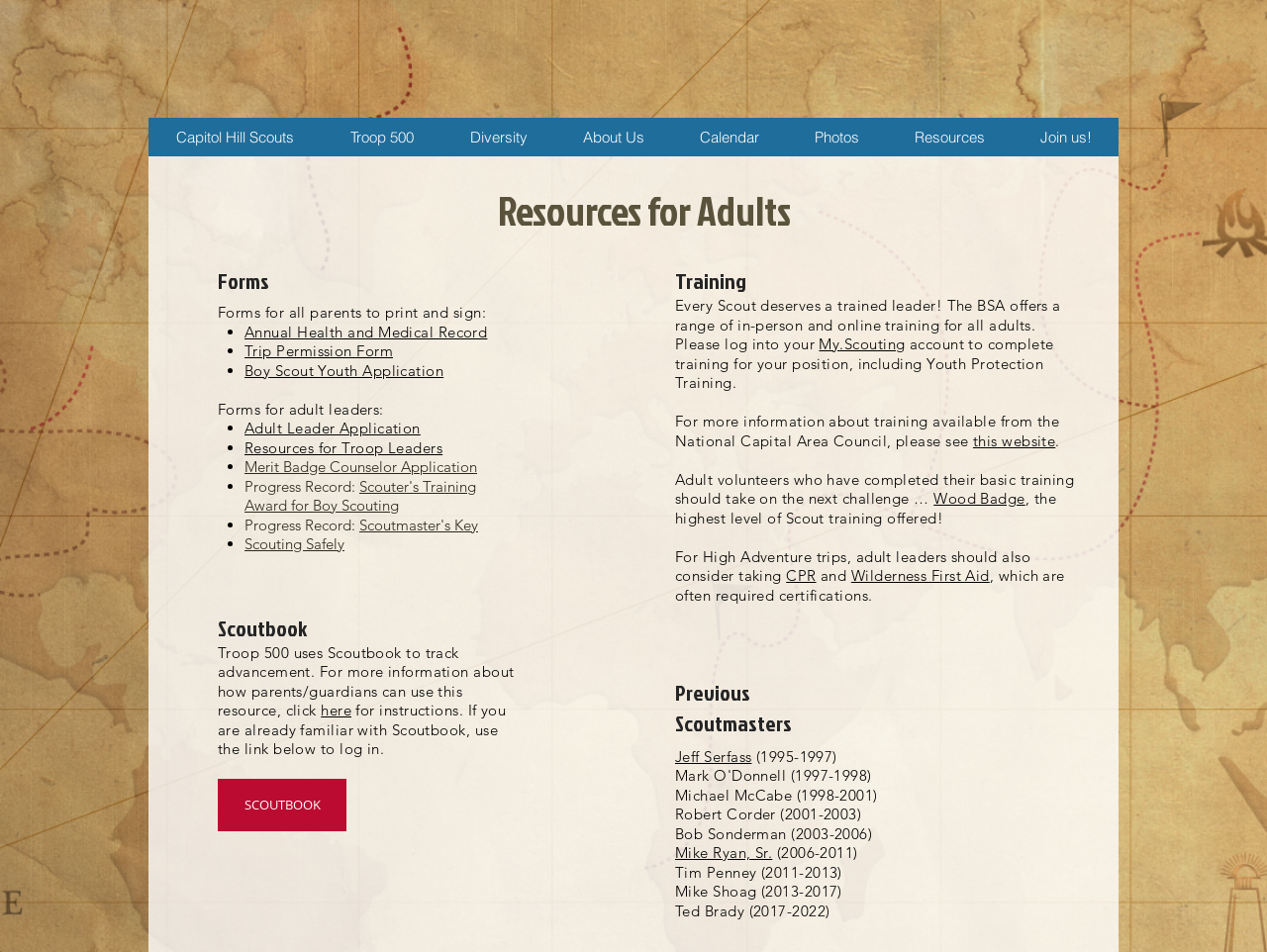What is the purpose of the 'Forms' section?
Can you give a detailed and elaborate answer to the question?

The 'Forms' section is divided into two categories: 'Forms for all parents to print and sign' and 'Forms for adult leaders'. This section provides links to various forms that parents and leaders need to print and sign, such as the Annual Health and Medical Record, Trip Permission Form, and Adult Leader Application.